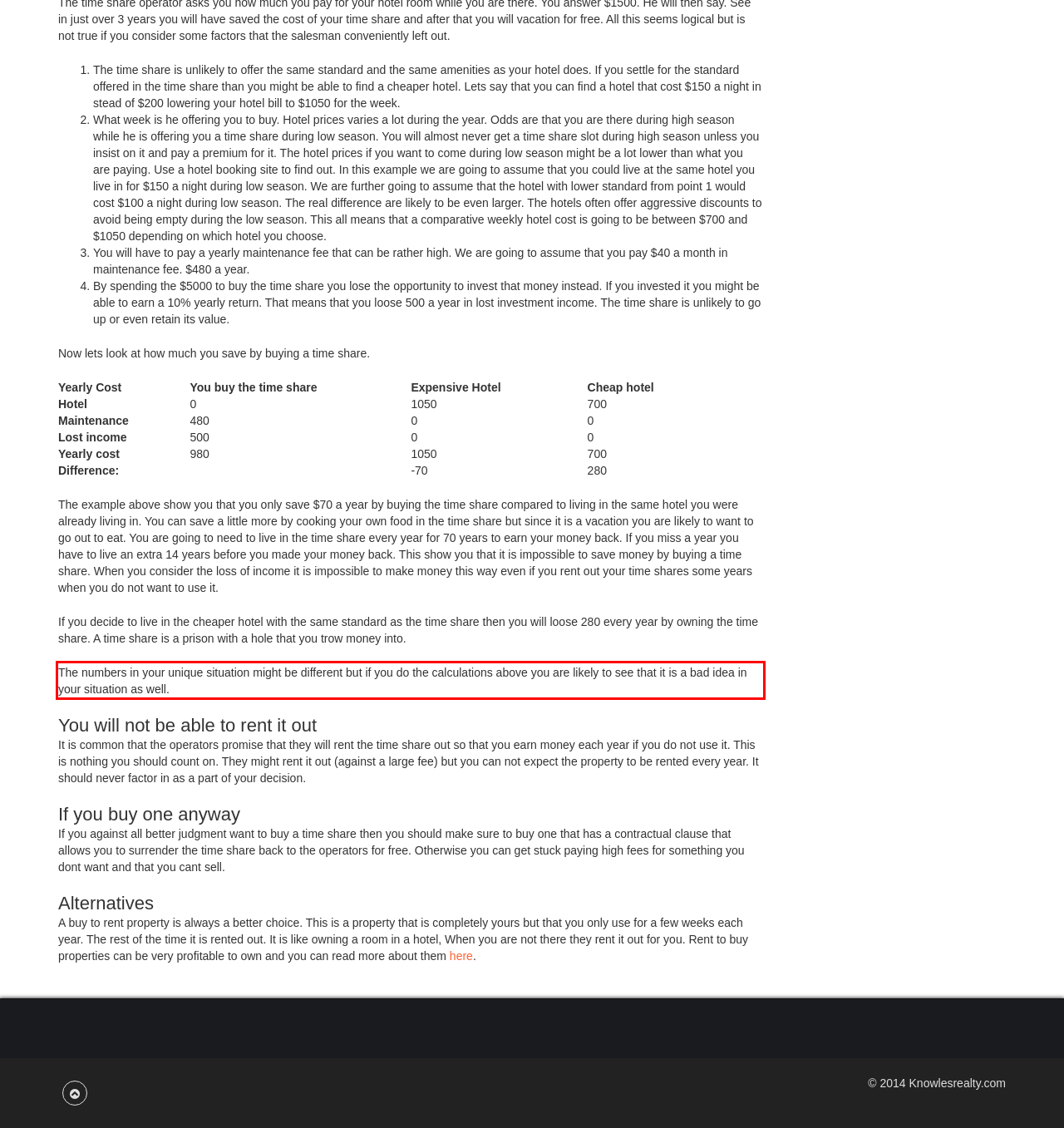Please use OCR to extract the text content from the red bounding box in the provided webpage screenshot.

The numbers in your unique situation might be different but if you do the calculations above you are likely to see that it is a bad idea in your situation as well.